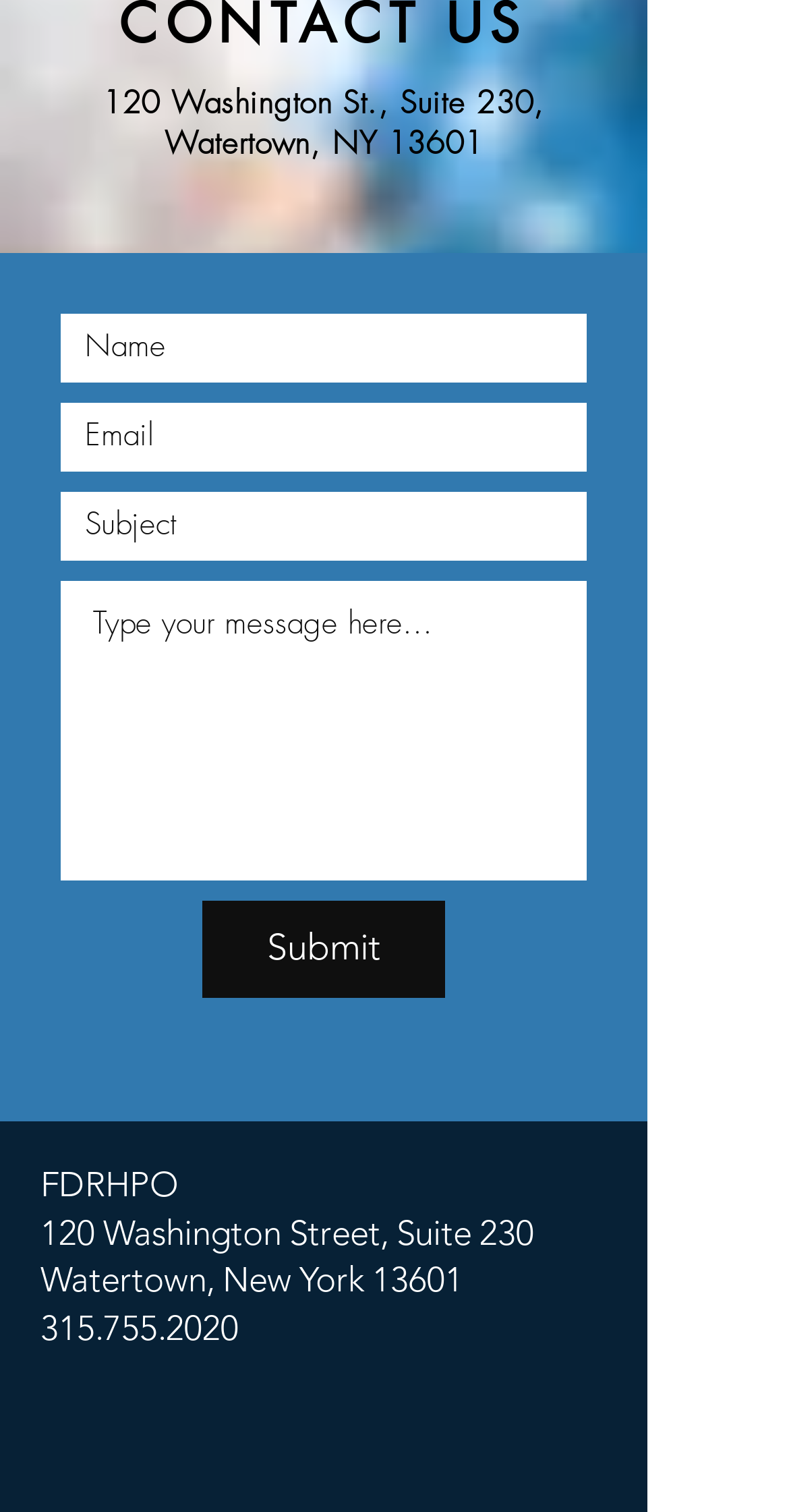Given the content of the image, can you provide a detailed answer to the question?
What is the phone number of FDRHPO?

I found the answer by looking at the link element with the phone number, which indicates the contact phone number of FDRHPO.